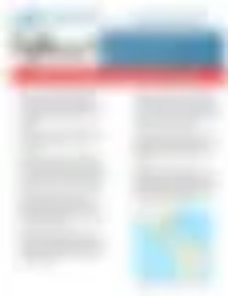What is the main topic of the flyer?
Based on the image, give a concise answer in the form of a single word or short phrase.

Bonnethead sharks